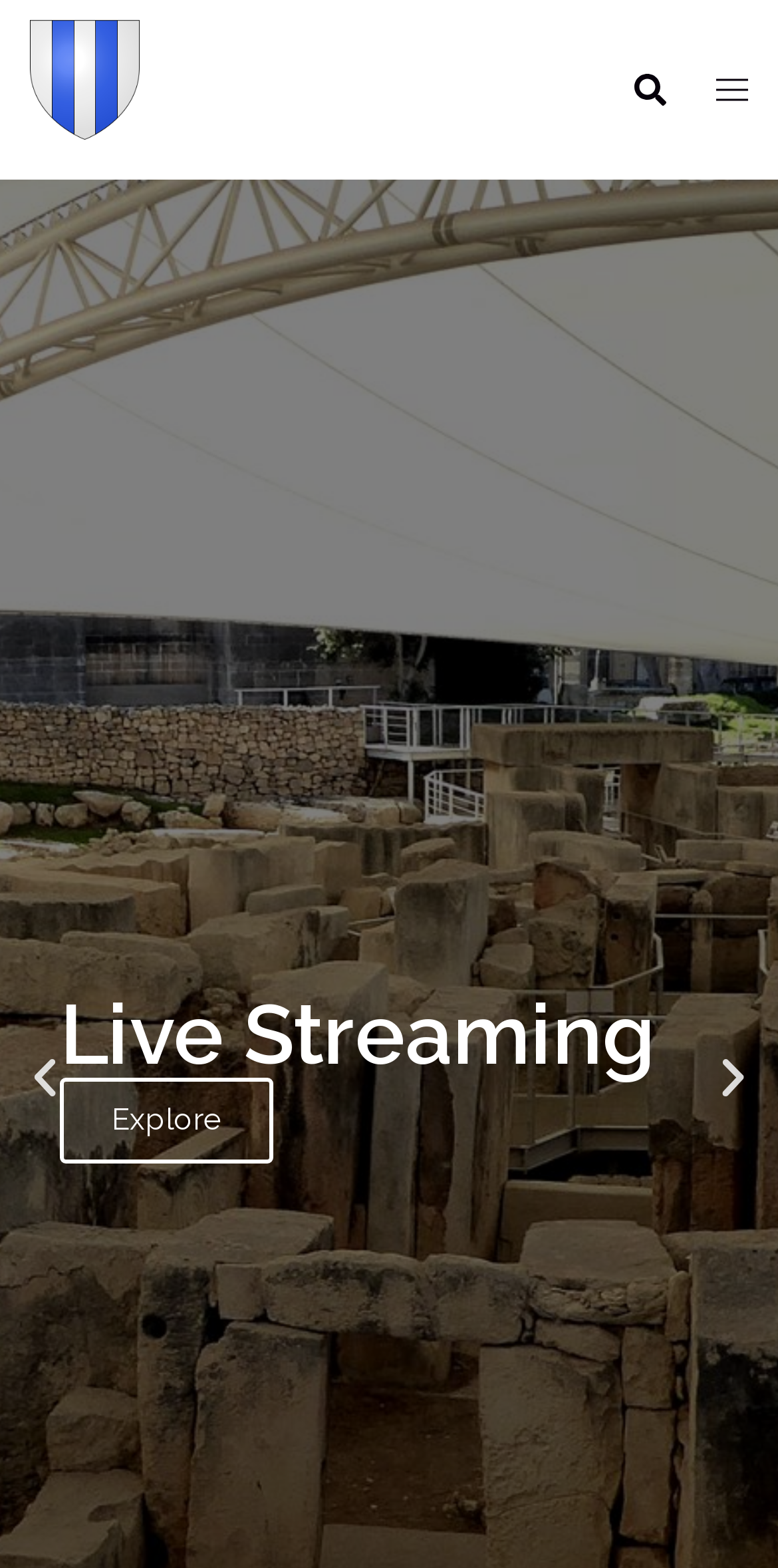What is the purpose of the 'Previous slide' button?
Based on the image, answer the question with a single word or brief phrase.

To navigate to the previous slide